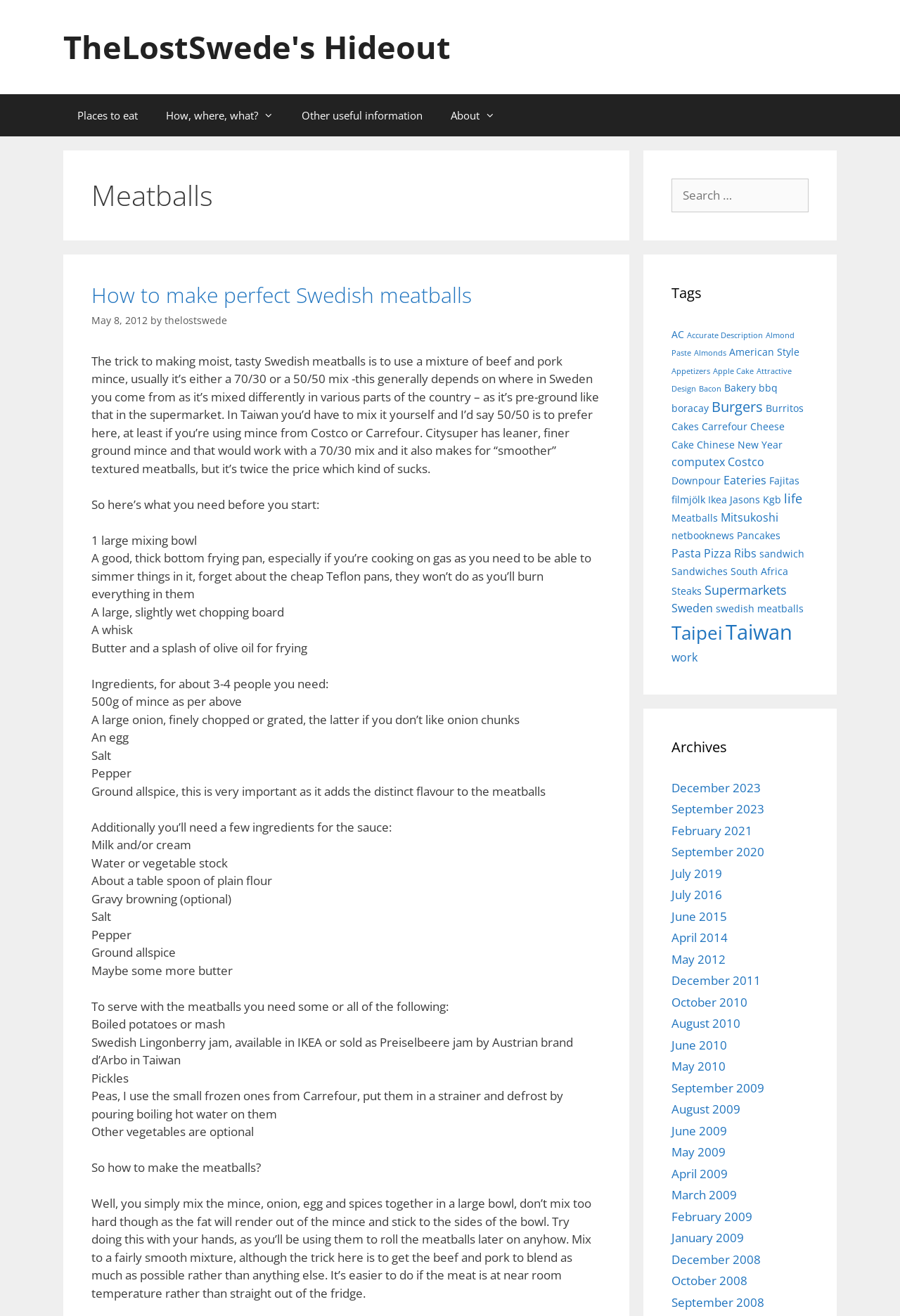What type of cuisine is featured on this webpage?
Refer to the screenshot and answer in one word or phrase.

Swedish